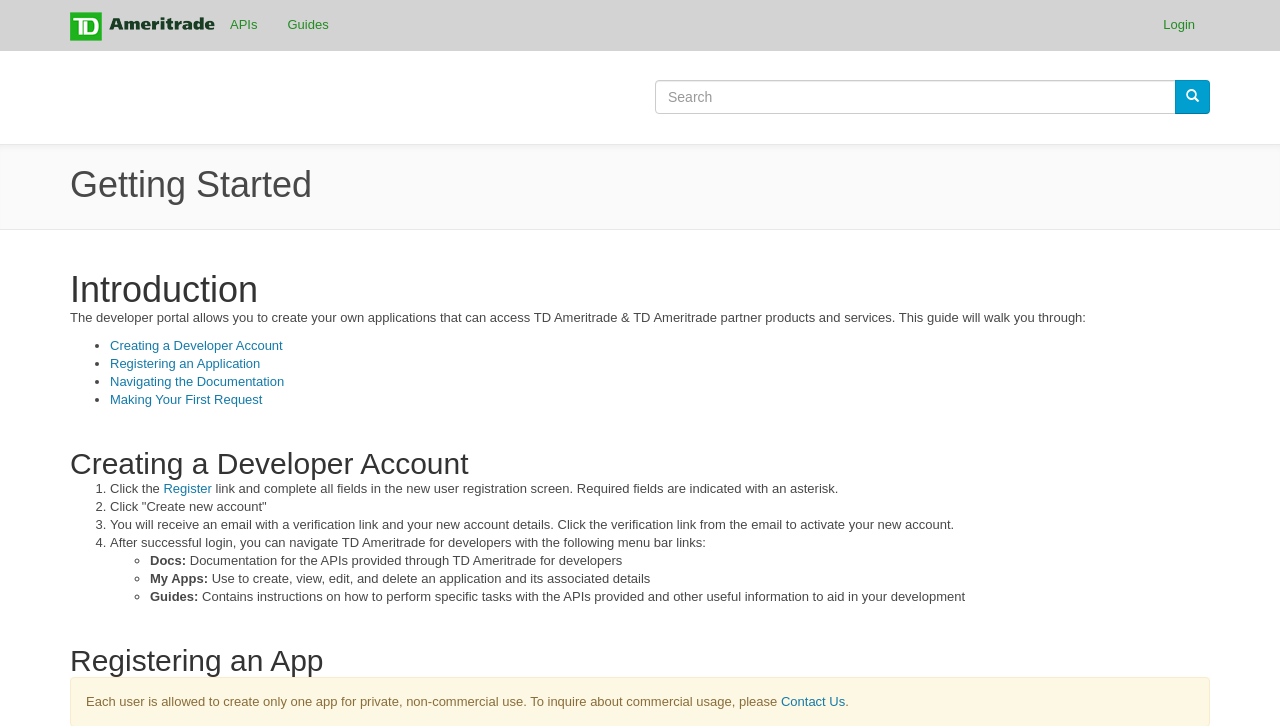Generate a comprehensive description of the contents of the webpage.

The webpage is a guide for developers to get started with TD Ameritrade's developer portal. At the top, there is a navigation menu with links to "Home", "APIs", "Guides", and "Login" on the right side. Below the navigation menu, there is a search box with a button next to it.

The main content of the page is divided into sections, each with a heading. The first section is "Getting Started", which has an introduction that explains the purpose of the developer portal. Below the introduction, there is a list of four links: "Creating a Developer Account", "Registering an Application", "Navigating the Documentation", and "Making Your First Request".

The next section is "Creating a Developer Account", which provides a step-by-step guide on how to create an account. The guide consists of four steps, each with a list marker and a brief description of the action to take.

Following the "Creating a Developer Account" section, there is a section that explains what to do after successfully logging in, including navigating the menu bar links. This section has three list markers with descriptions of the "Docs", "My Apps", and "Guides" links.

The final section is "Registering an App", which has a heading and a paragraph of text that explains the rules for creating an app, including the limitation of one app per user for private, non-commercial use. There is also a link to "Contact Us" for inquiring about commercial usage.